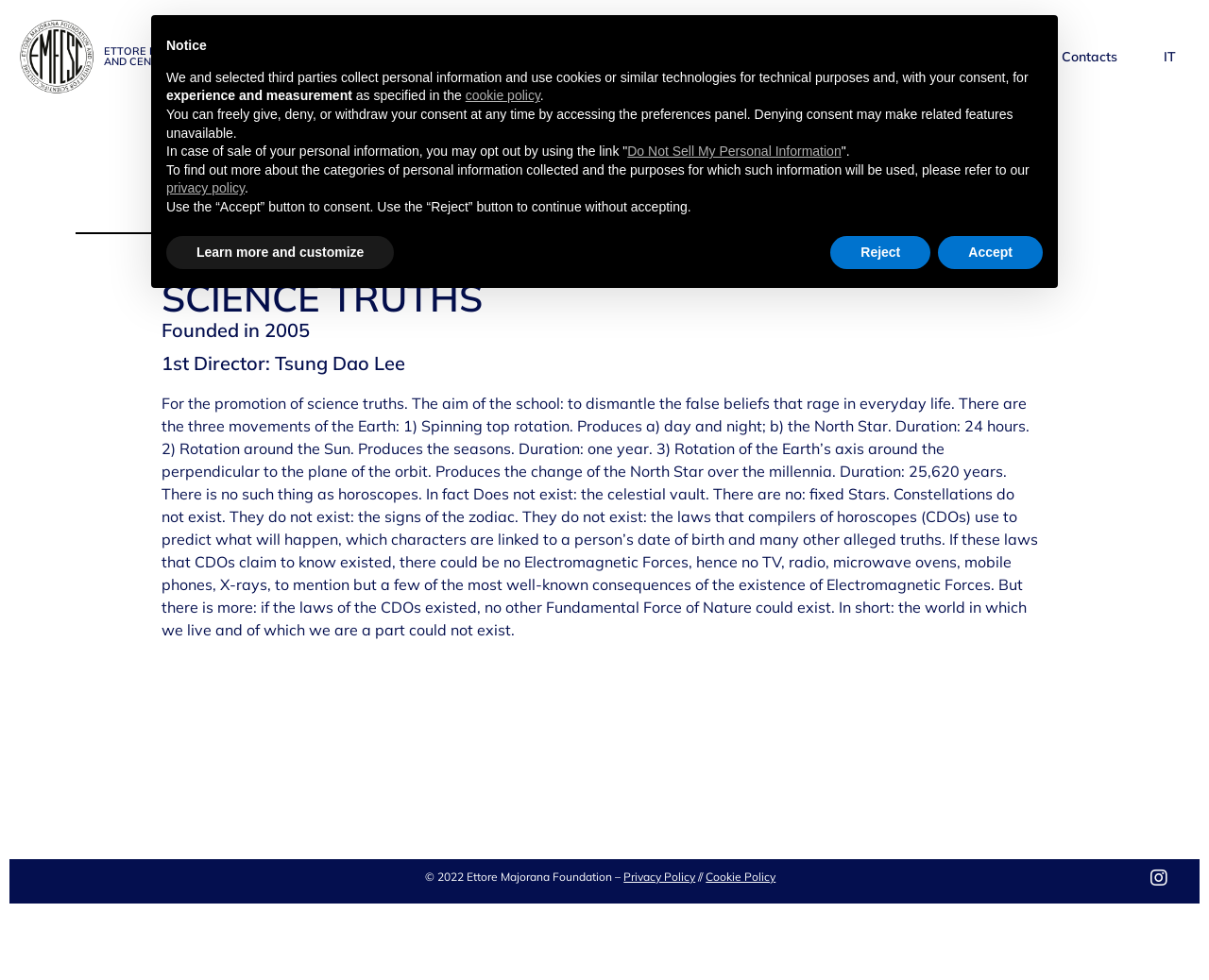Can you determine the bounding box coordinates of the area that needs to be clicked to fulfill the following instruction: "Subscribe to the journal newsletter"?

None